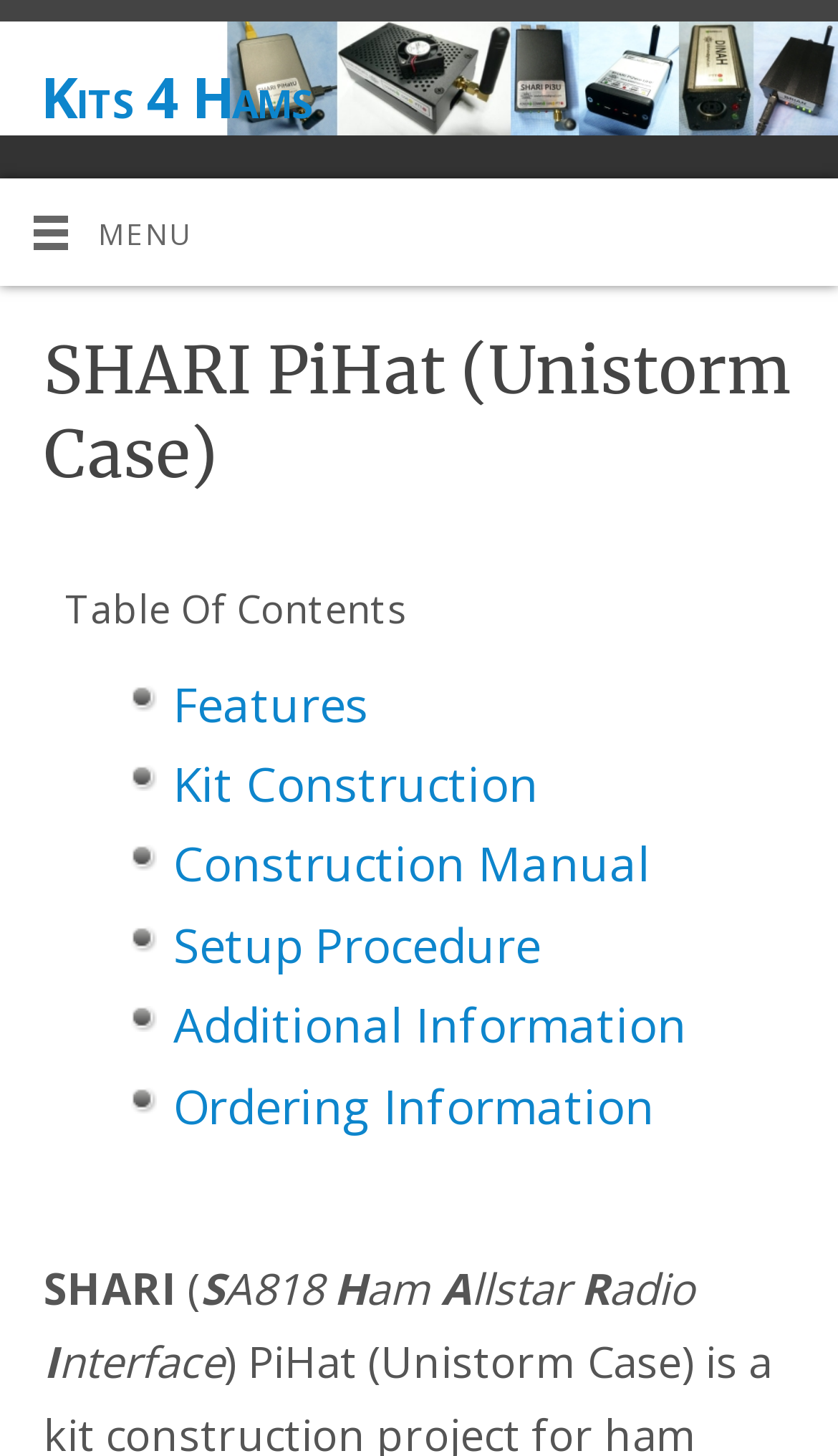Find the bounding box coordinates for the area you need to click to carry out the instruction: "check the ordering information". The coordinates should be four float numbers between 0 and 1, indicated as [left, top, right, bottom].

[0.206, 0.736, 0.781, 0.78]